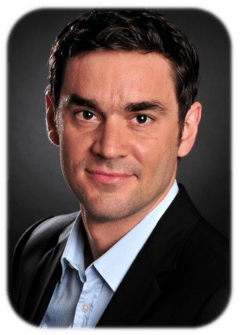Describe every important feature and element in the image comprehensively.

This image features Frederik Siegmann, the Head of Marketing at PicoQuant GmbH. He is depicted in a professional setting, wearing a dark suit and a light blue shirt, presenting a confident and approachable demeanor. The background is a soft black, which contrasts with his attire, highlighting his face and expression. This portrait accompanies his testimonial about participating in a Climate Fresk workshop organized by Guillaume, illustrating the positive impact this experience had on his marketing team’s understanding of climate issues and their commitment to reducing their environmental impact.